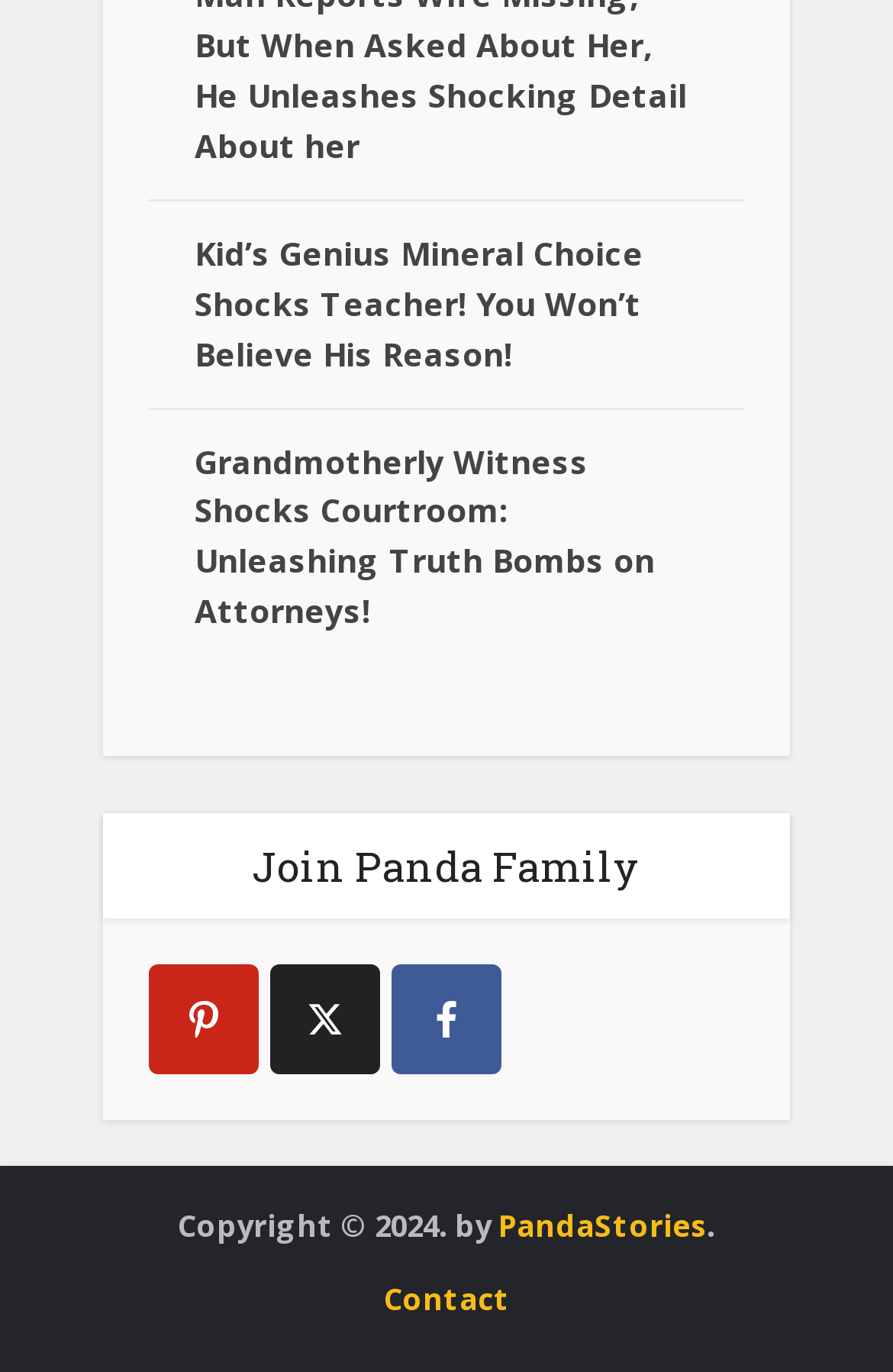What is the last link on the webpage?
Based on the visual content, answer with a single word or a brief phrase.

Contact